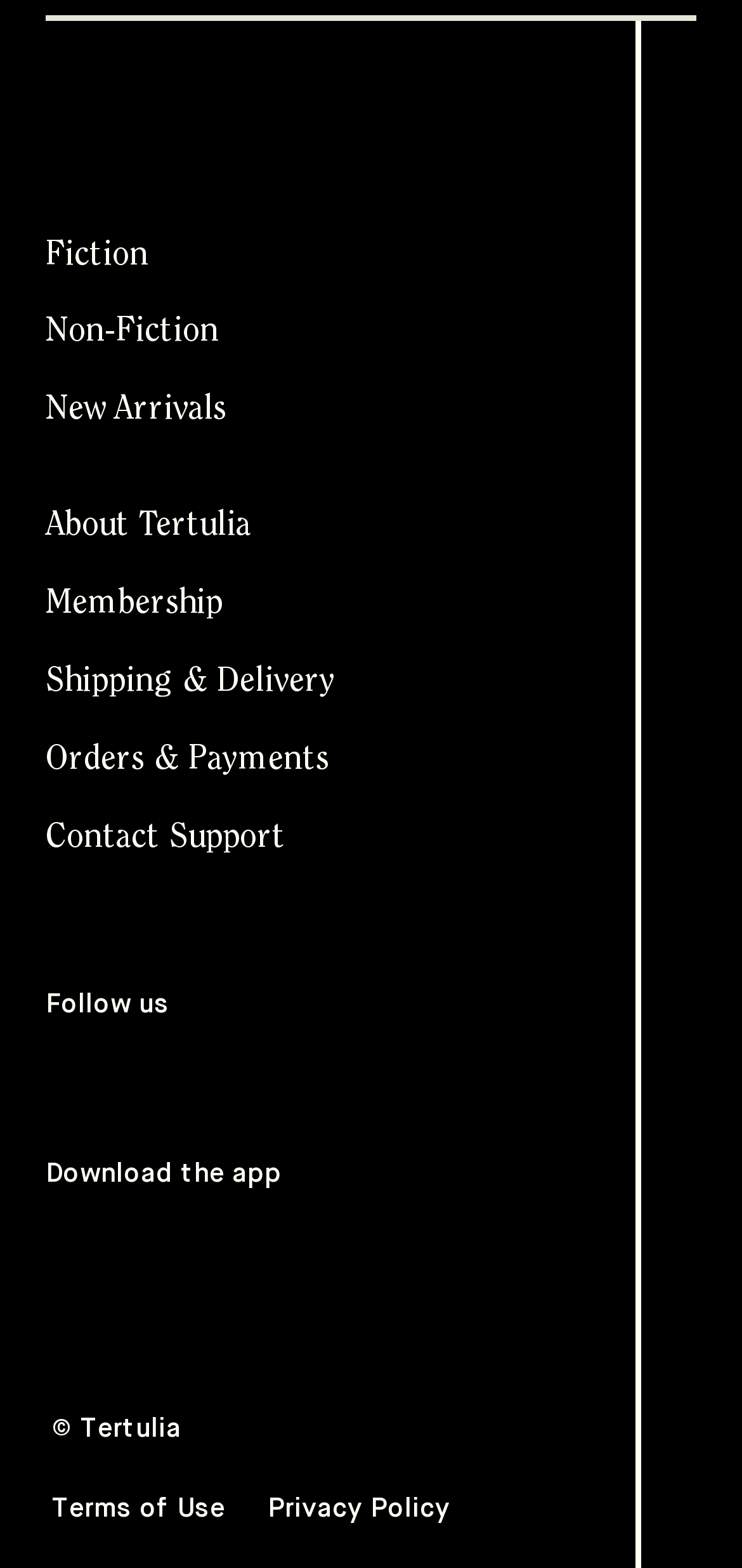From the webpage screenshot, predict the bounding box of the UI element that matches this description: "Email alerts".

None